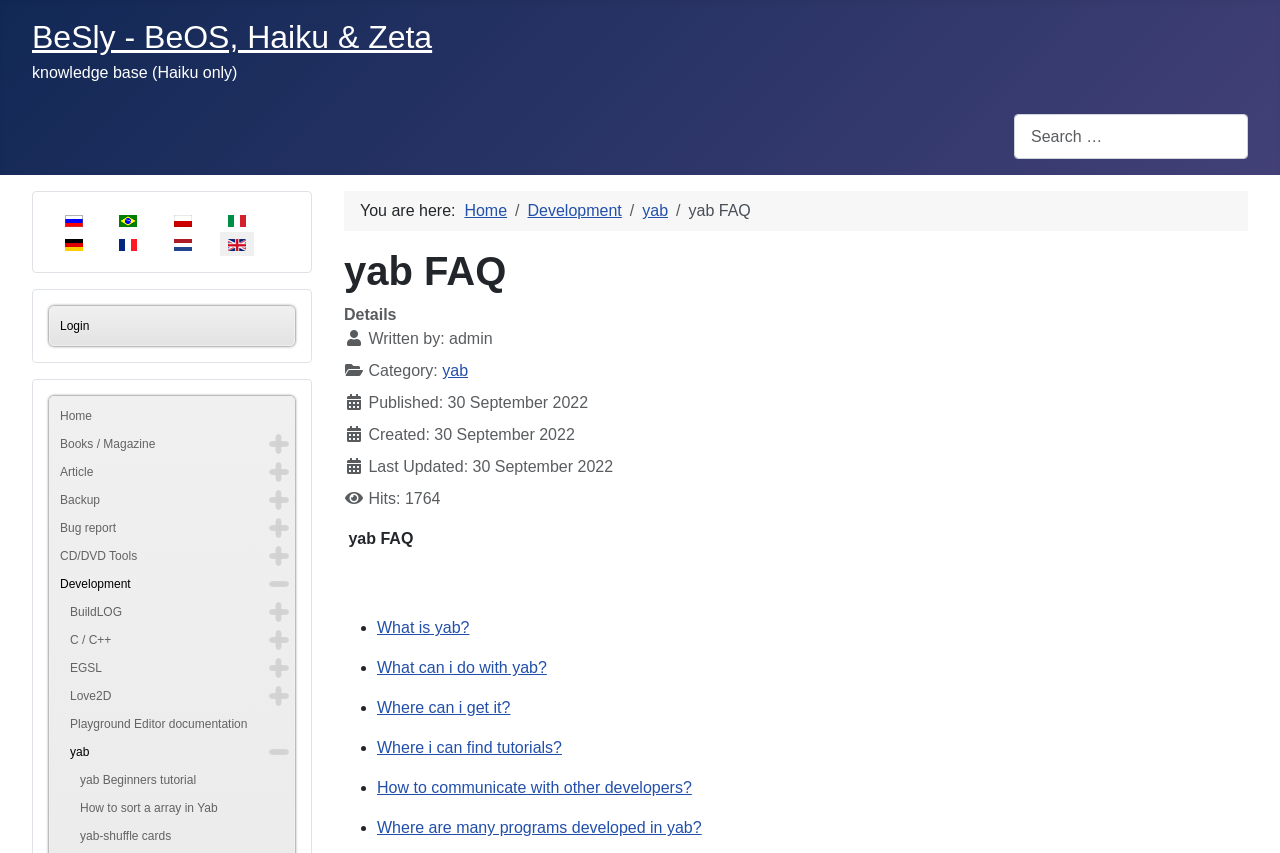For the element described, predict the bounding box coordinates as (top-left x, top-left y, bottom-right x, bottom-right y). All values should be between 0 and 1. Element description: Playground Editor documentation

[0.043, 0.833, 0.226, 0.865]